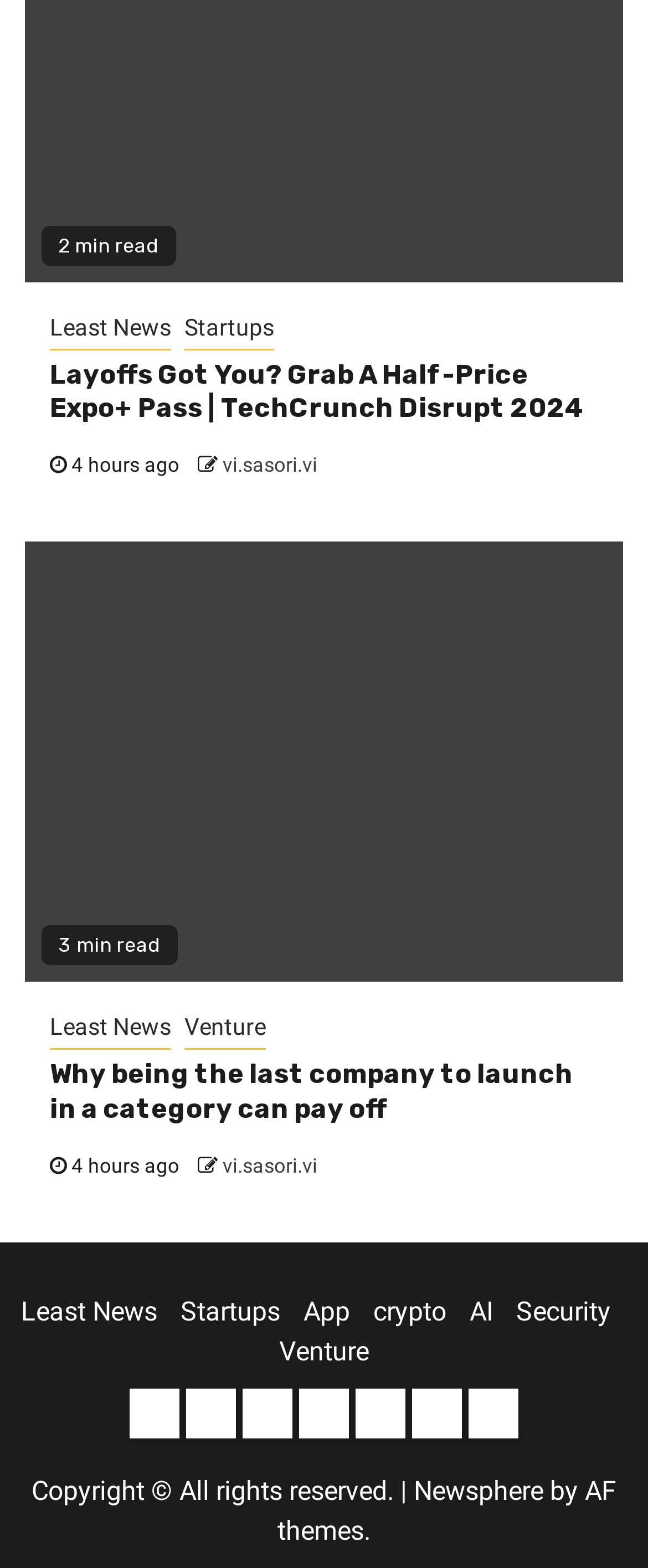From the webpage screenshot, predict the bounding box of the UI element that matches this description: "Least News".

[0.077, 0.198, 0.264, 0.223]